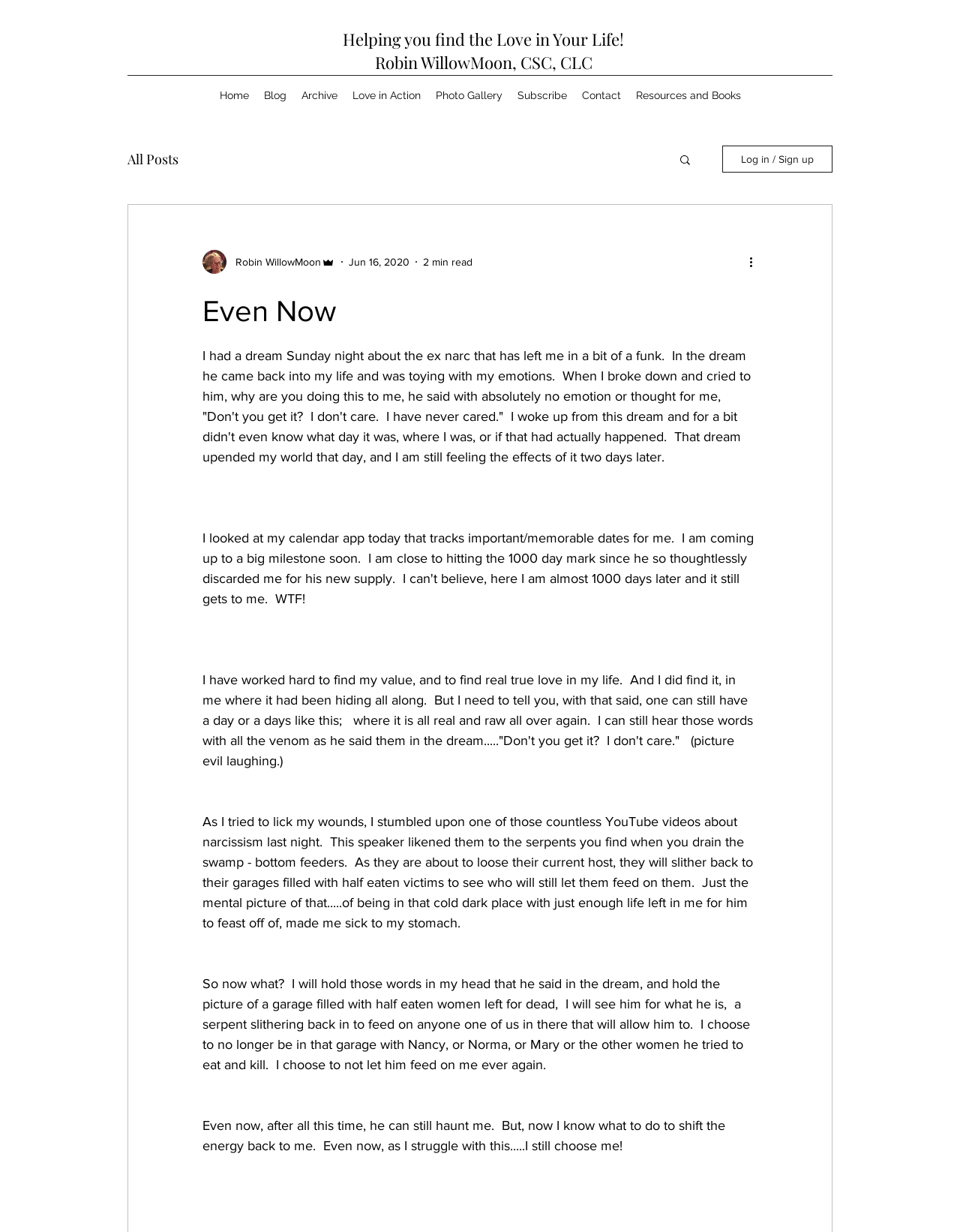Identify the bounding box coordinates of the element to click to follow this instruction: 'Read more about 'Love in Action''. Ensure the coordinates are four float values between 0 and 1, provided as [left, top, right, bottom].

[0.359, 0.068, 0.446, 0.086]